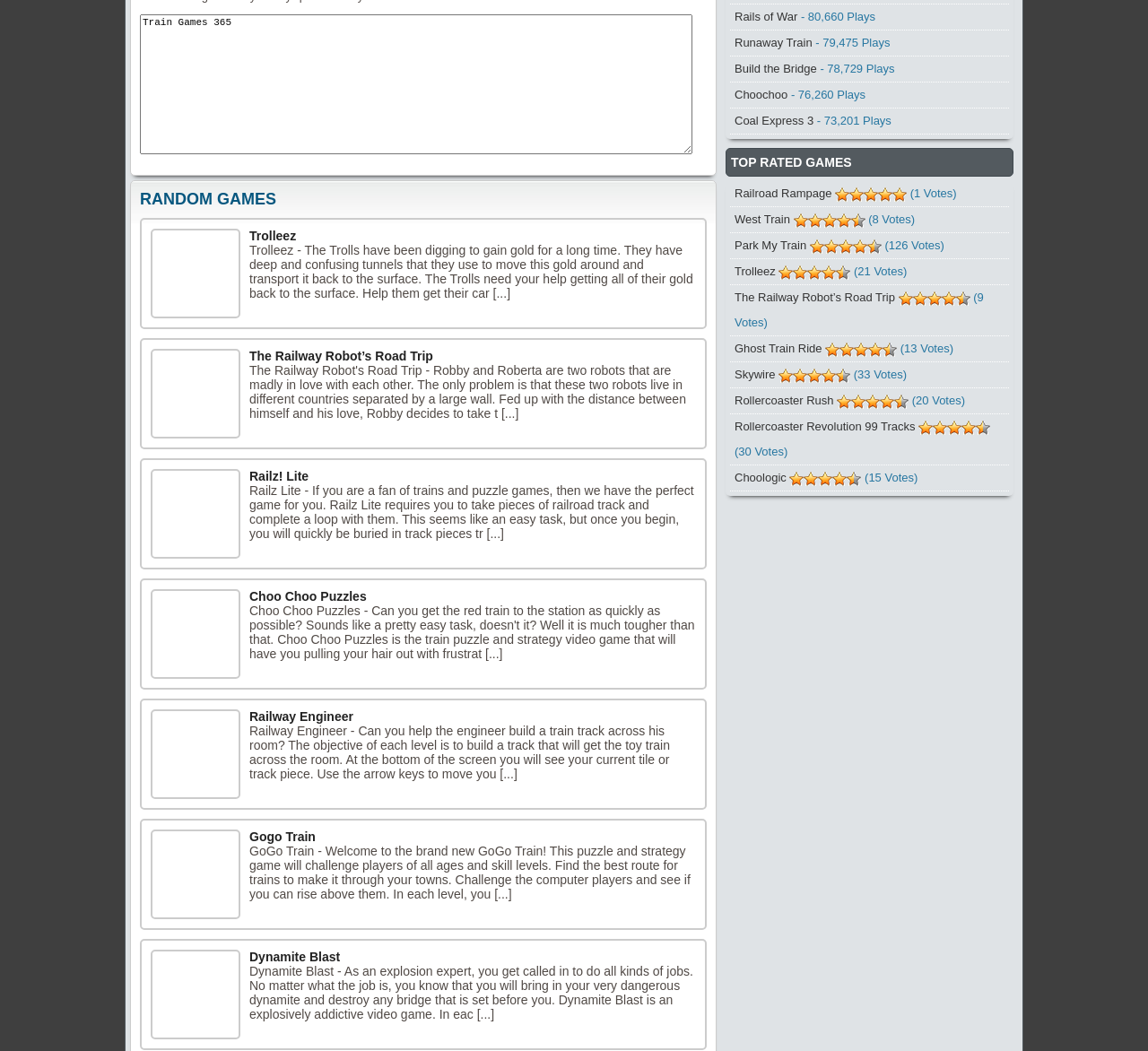How many games are listed under RANDOM GAMES?
Kindly give a detailed and elaborate answer to the question.

I counted the number of game links and descriptions under the heading 'RANDOM GAMES' and found 9 games listed.